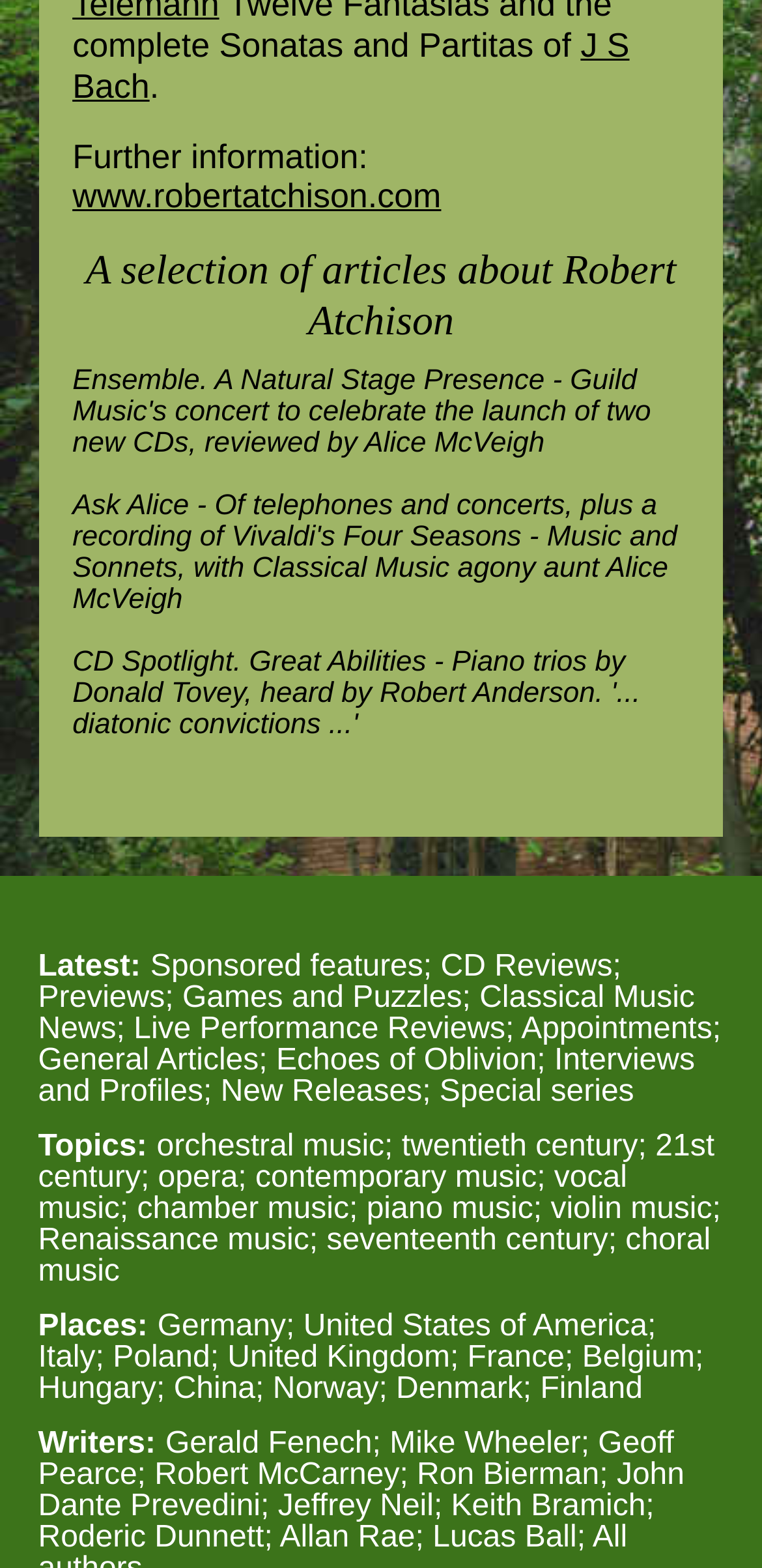How many categories are there on the webpage?
Answer the question with just one word or phrase using the image.

4